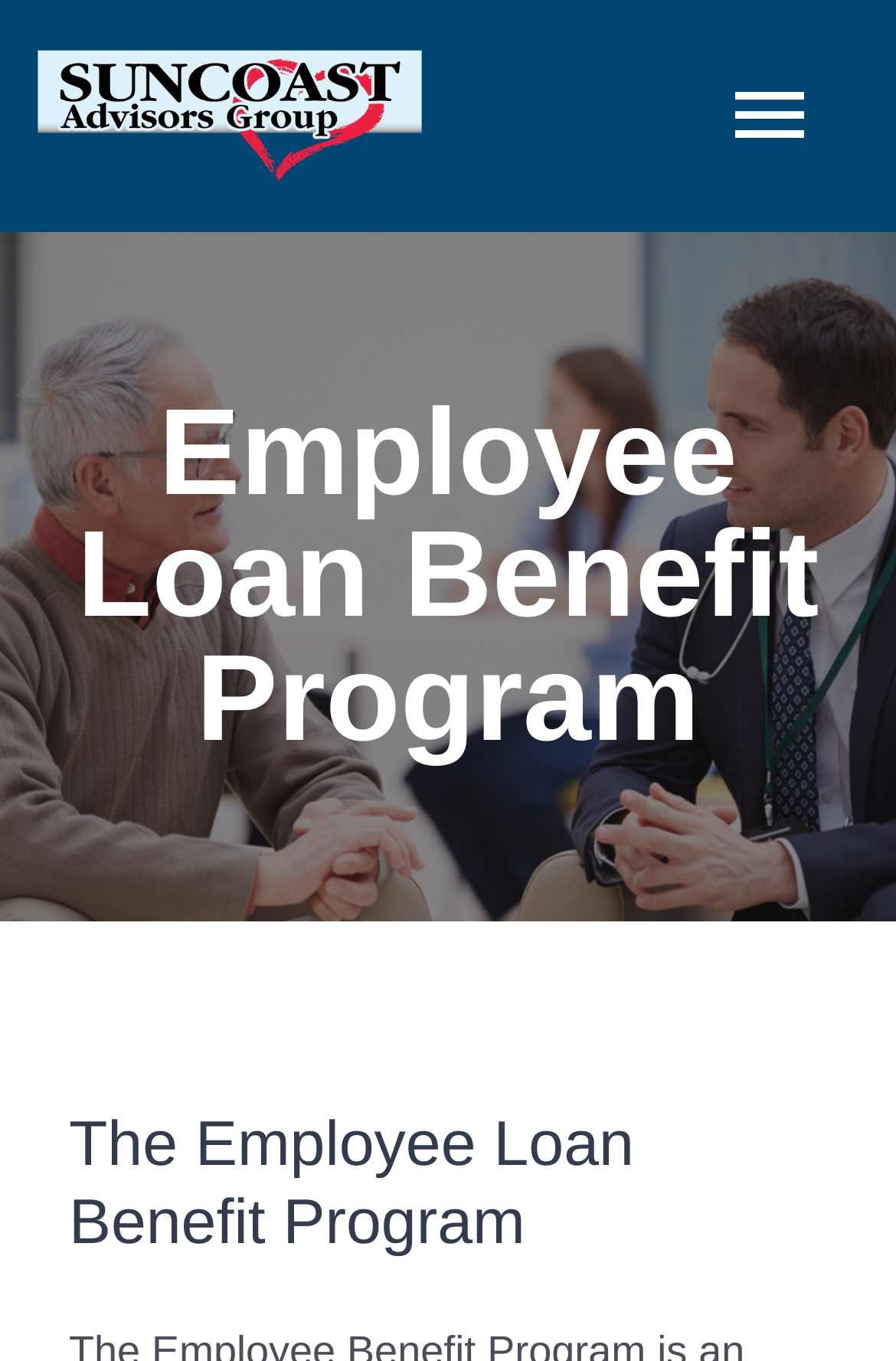Respond with a single word or phrase to the following question: How many main menu items are there?

7